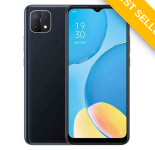Offer a detailed caption for the image presented.

The image showcases the Oppo A15s smartphone, presented in a sleek black design. Its front features a vibrant display with a waterdrop notch that houses the front camera. Notably, the device is marked with a prominent "BEST SELLER" badge in the corner, indicating its popularity among consumers. This smartphone is highlighted as part of a collection of mobile phones available for purchase, featuring competitive pricing and discounts.